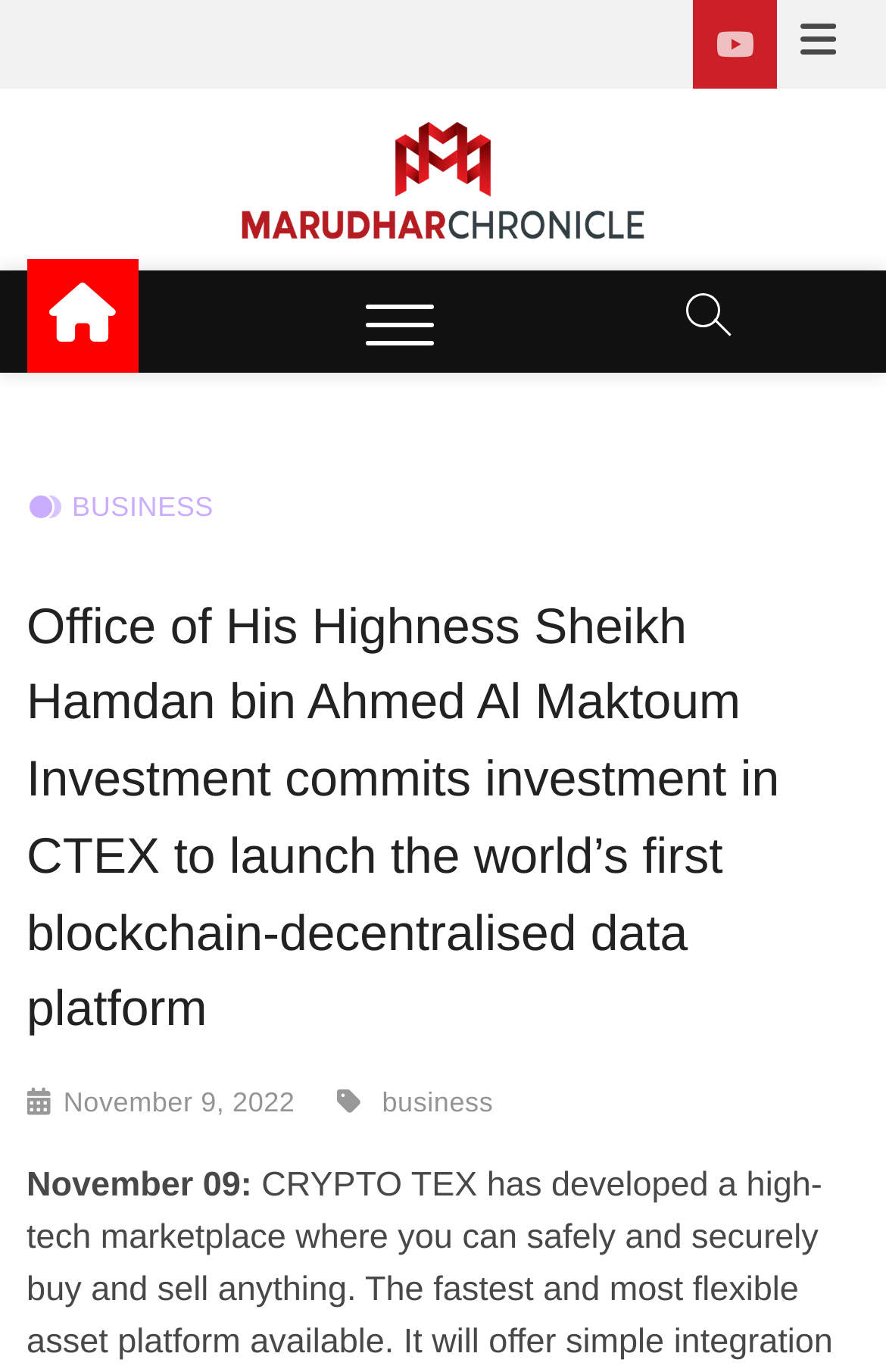Please provide a one-word or short phrase answer to the question:
What is the date of the news article?

November 9, 2022